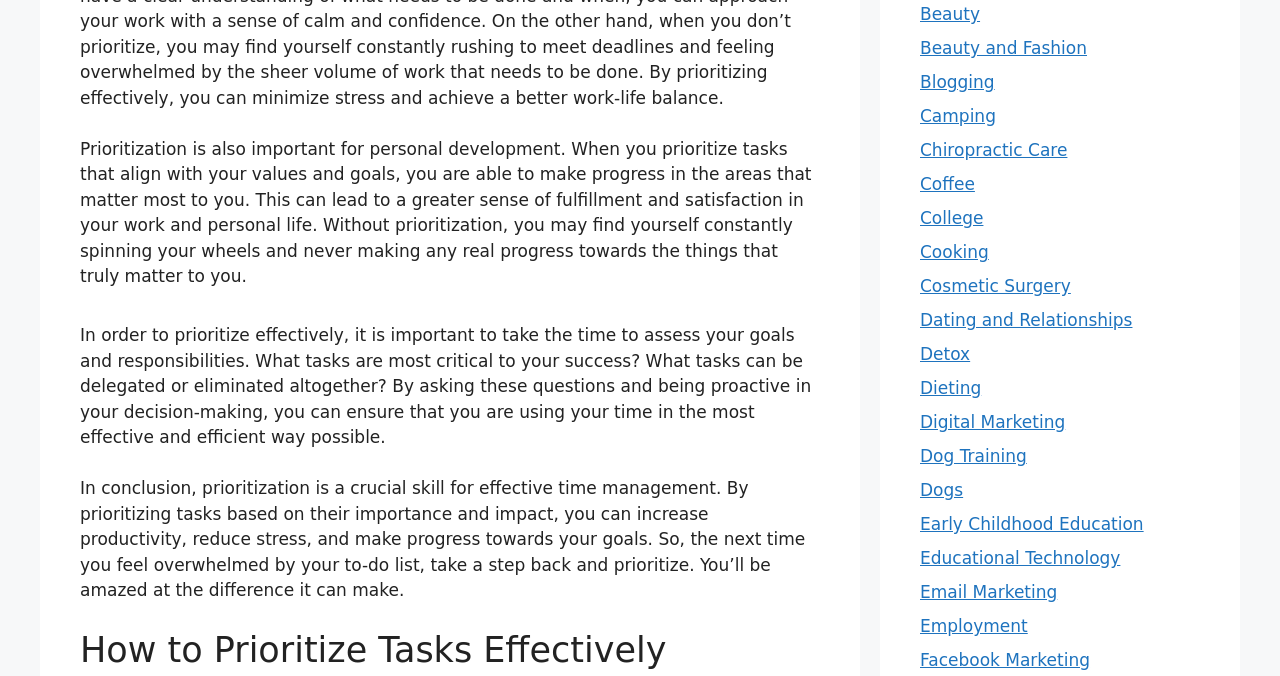Find the bounding box coordinates for the element that must be clicked to complete the instruction: "Click on the 'Beauty' link". The coordinates should be four float numbers between 0 and 1, indicated as [left, top, right, bottom].

[0.719, 0.006, 0.766, 0.036]